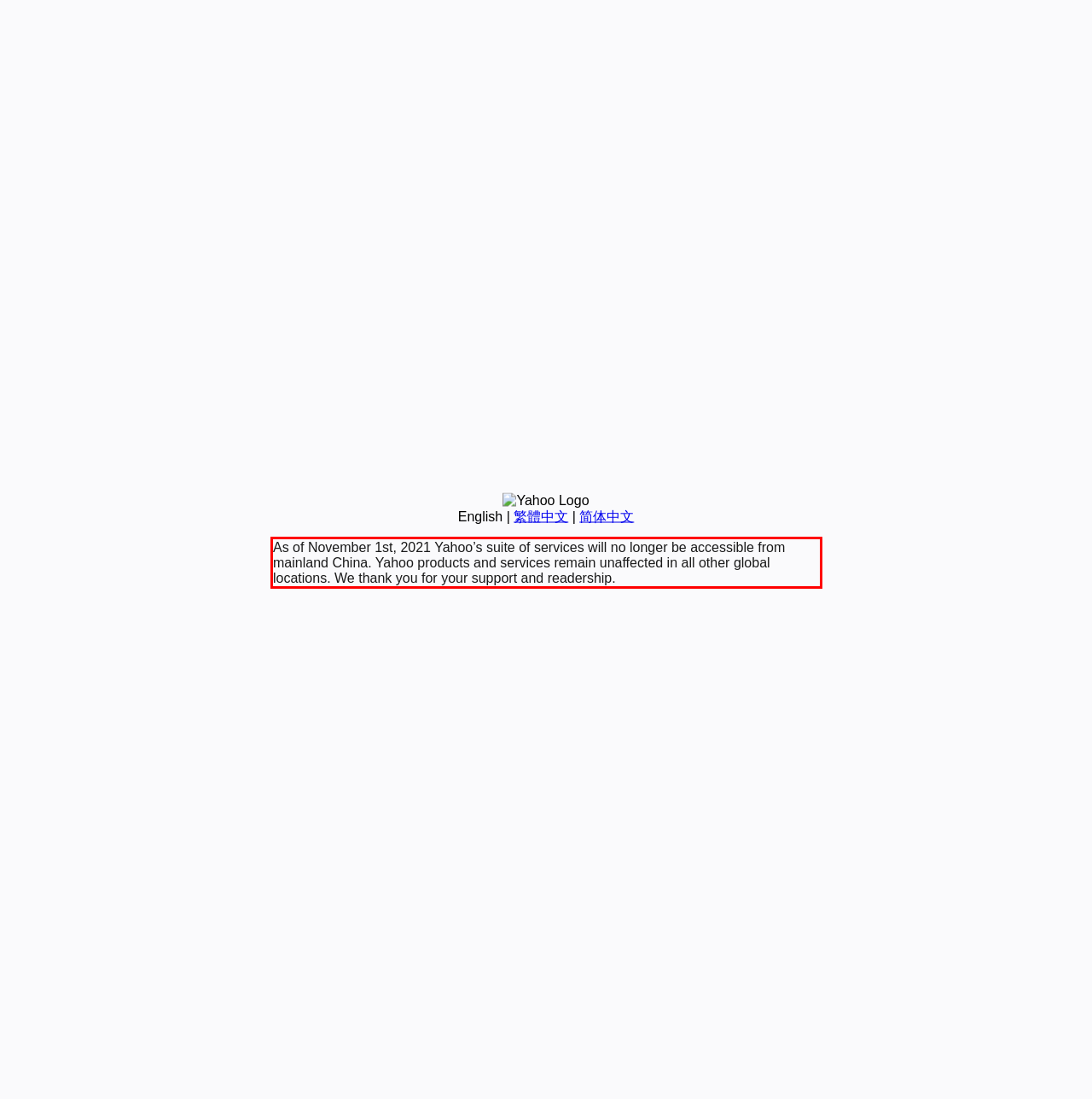Please perform OCR on the UI element surrounded by the red bounding box in the given webpage screenshot and extract its text content.

As of November 1st, 2021 Yahoo’s suite of services will no longer be accessible from mainland China. Yahoo products and services remain unaffected in all other global locations. We thank you for your support and readership.